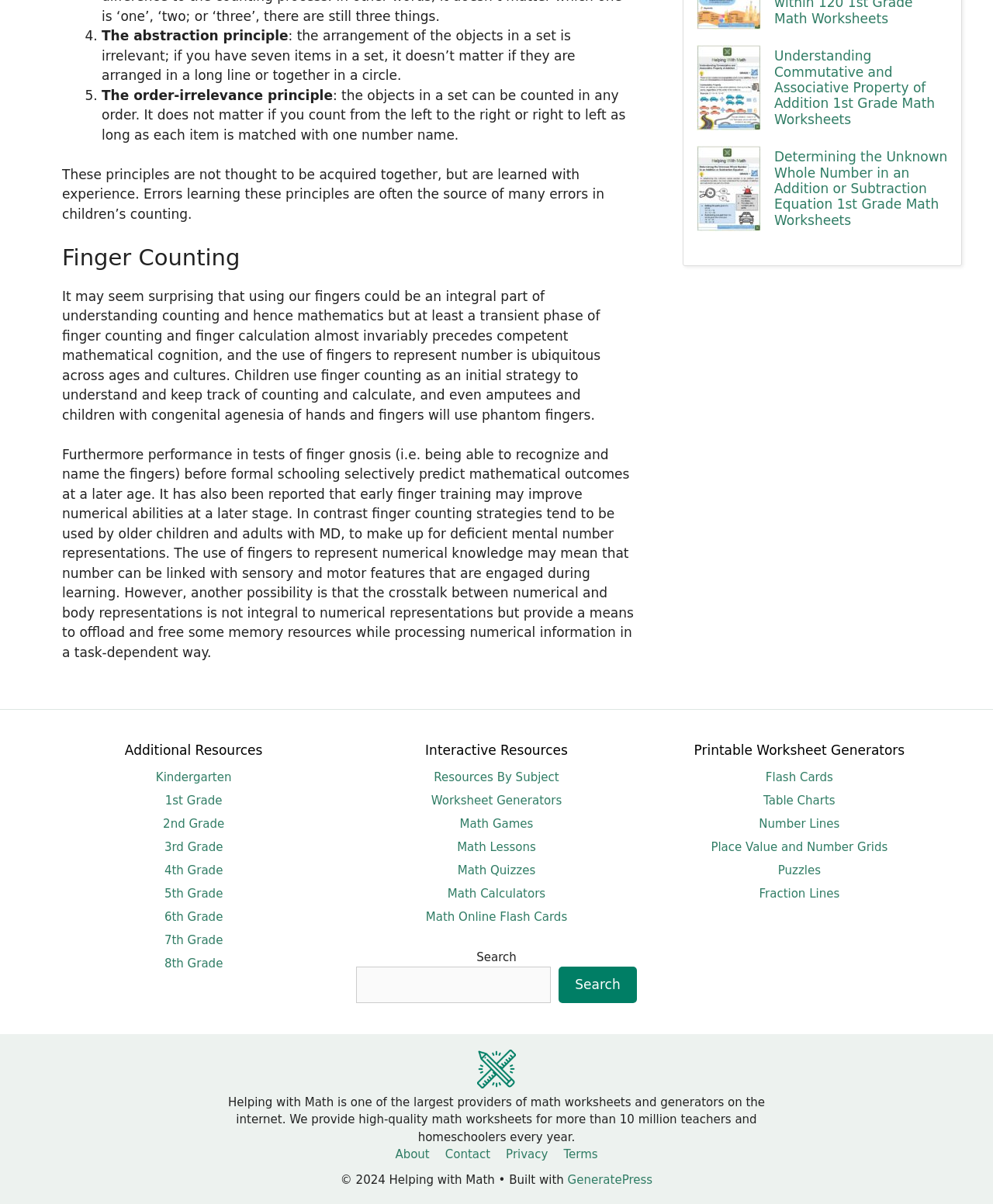Please identify the bounding box coordinates of the element's region that needs to be clicked to fulfill the following instruction: "visit the kindergarten math resources". The bounding box coordinates should consist of four float numbers between 0 and 1, i.e., [left, top, right, bottom].

[0.157, 0.64, 0.233, 0.651]